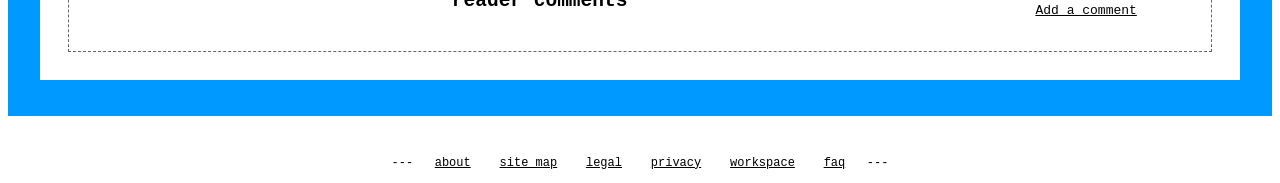Find and provide the bounding box coordinates for the UI element described here: "privacy". The coordinates should be given as four float numbers between 0 and 1: [left, top, right, bottom].

[0.508, 0.856, 0.548, 0.932]